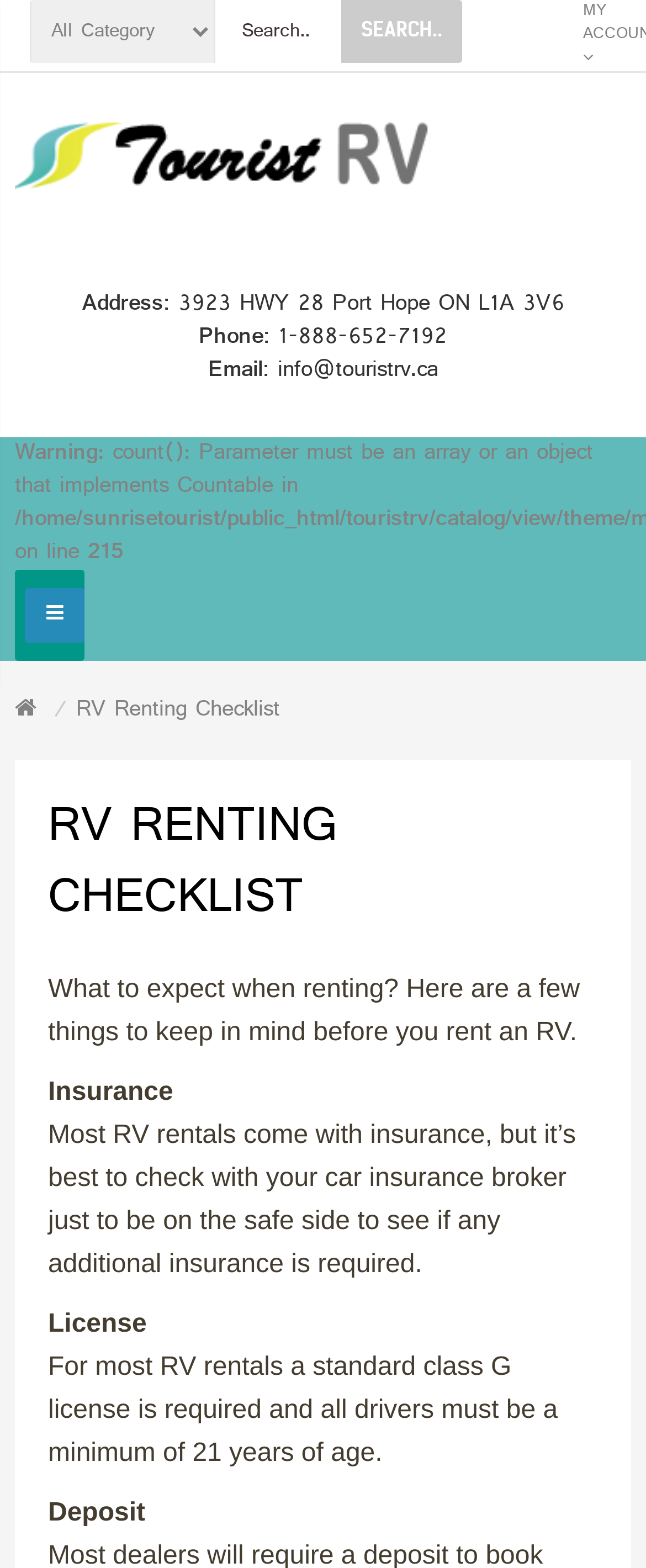Given the description Search.., predict the bounding box coordinates of the UI element. Ensure the coordinates are in the format (top-left x, top-left y, bottom-right x, bottom-right y) and all values are between 0 and 1.

[0.559, 0.013, 0.685, 0.025]